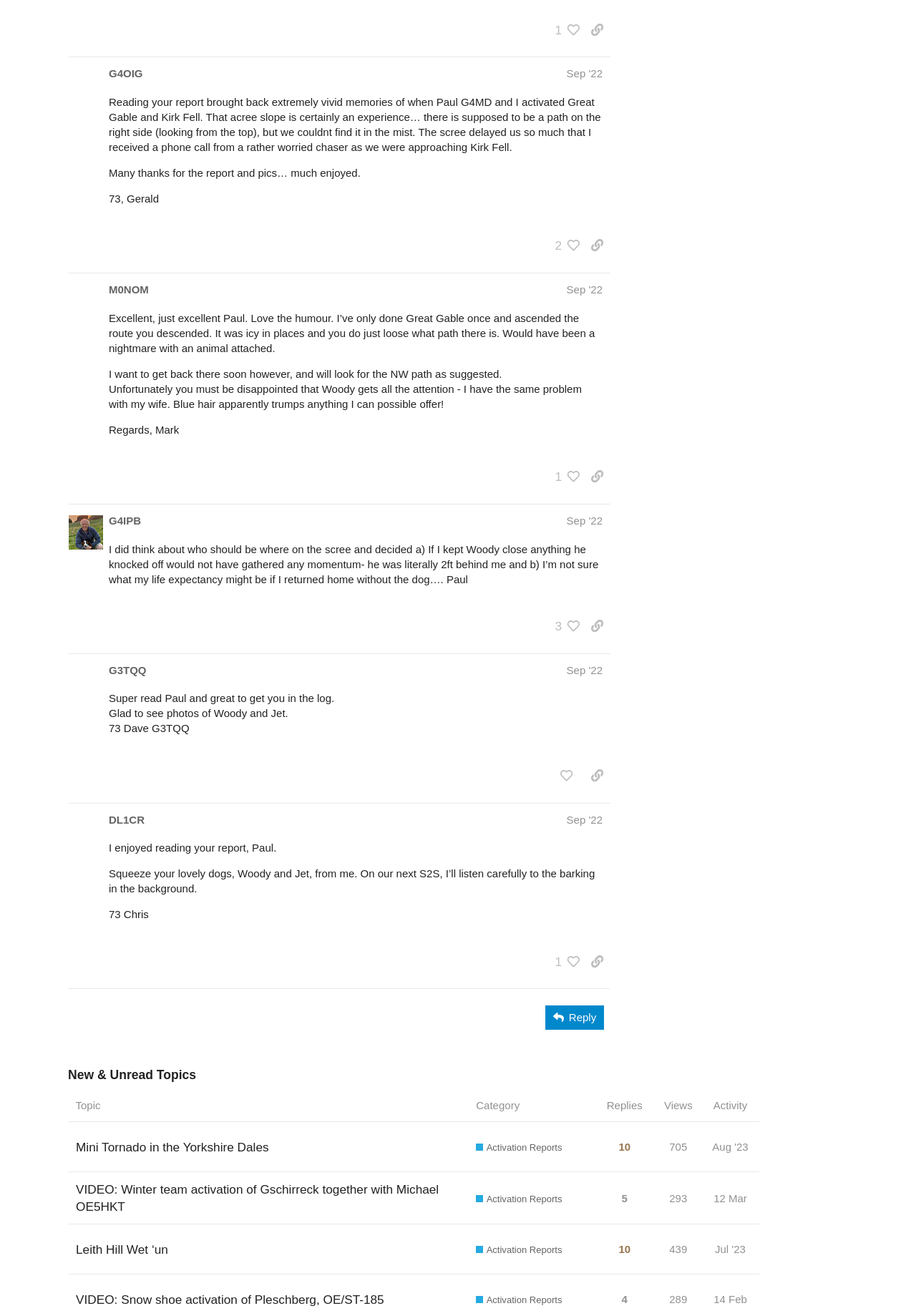Using the given description, provide the bounding box coordinates formatted as (top-left x, top-left y, bottom-right x, bottom-right y), with all values being floating point numbers between 0 and 1. Description: 1

[0.598, 0.013, 0.633, 0.032]